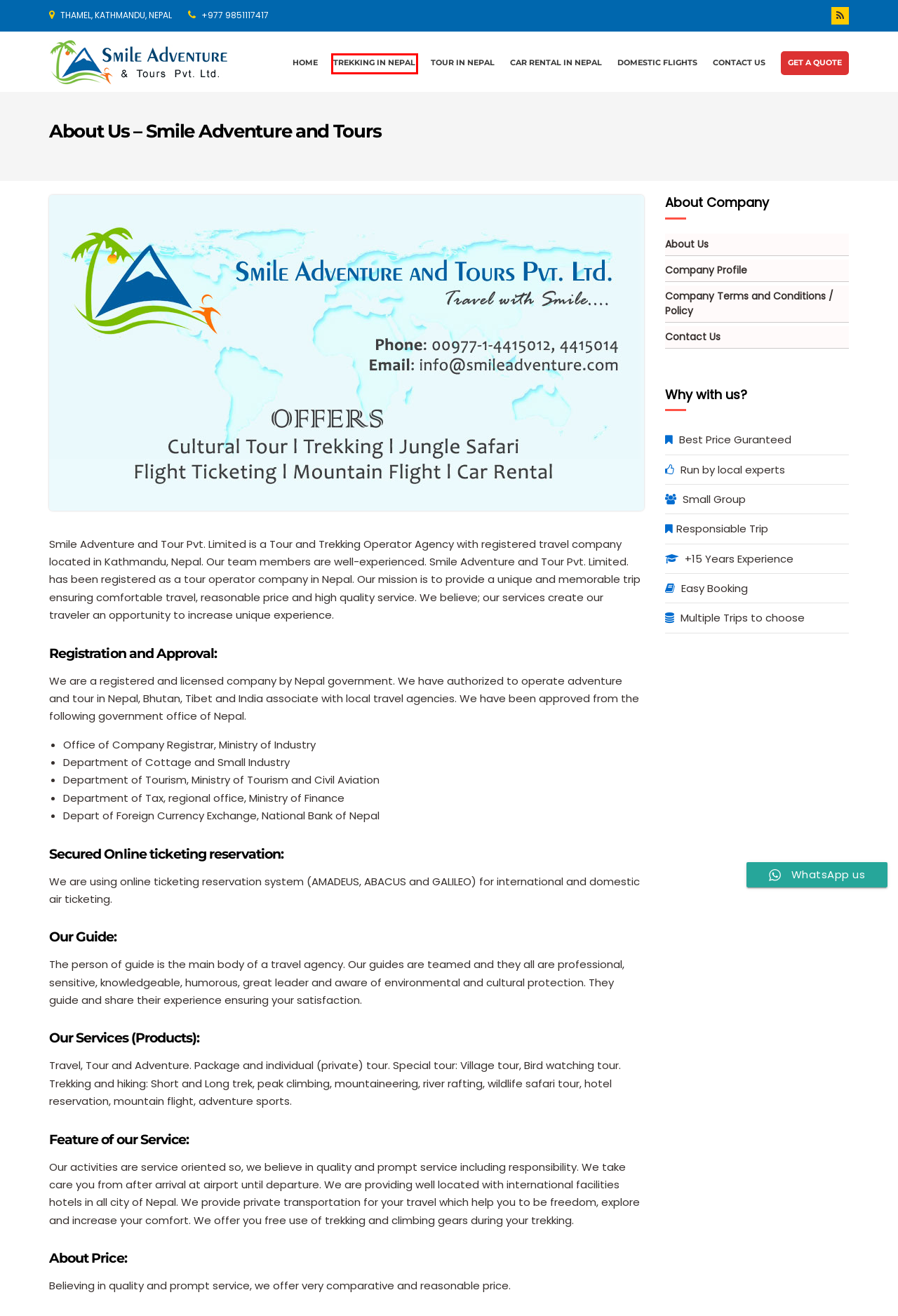You have a screenshot of a webpage with a red bounding box around an element. Select the webpage description that best matches the new webpage after clicking the element within the red bounding box. Here are the descriptions:
A. Contact - Smile Adventure and Tours
B. Get a Quote - Smile Adventure and Tours
C. 20 Best Treks in Nepal - Trekking in Nepal Guide
D. Company Profile - Smile Adventure and Tours
E. Smile Adventure and Tours: Book Nepal Tours, Adventure, Treks
F. Company Terms and Conditions / Policy - Smile Adventure and Tours
G. 16 Best Nepal Tour Packages - Tour in Nepal, Unique Itinerary
H. Car Rental Nepal, Luxury Car, Jeep, Van, Bus, Rental

C